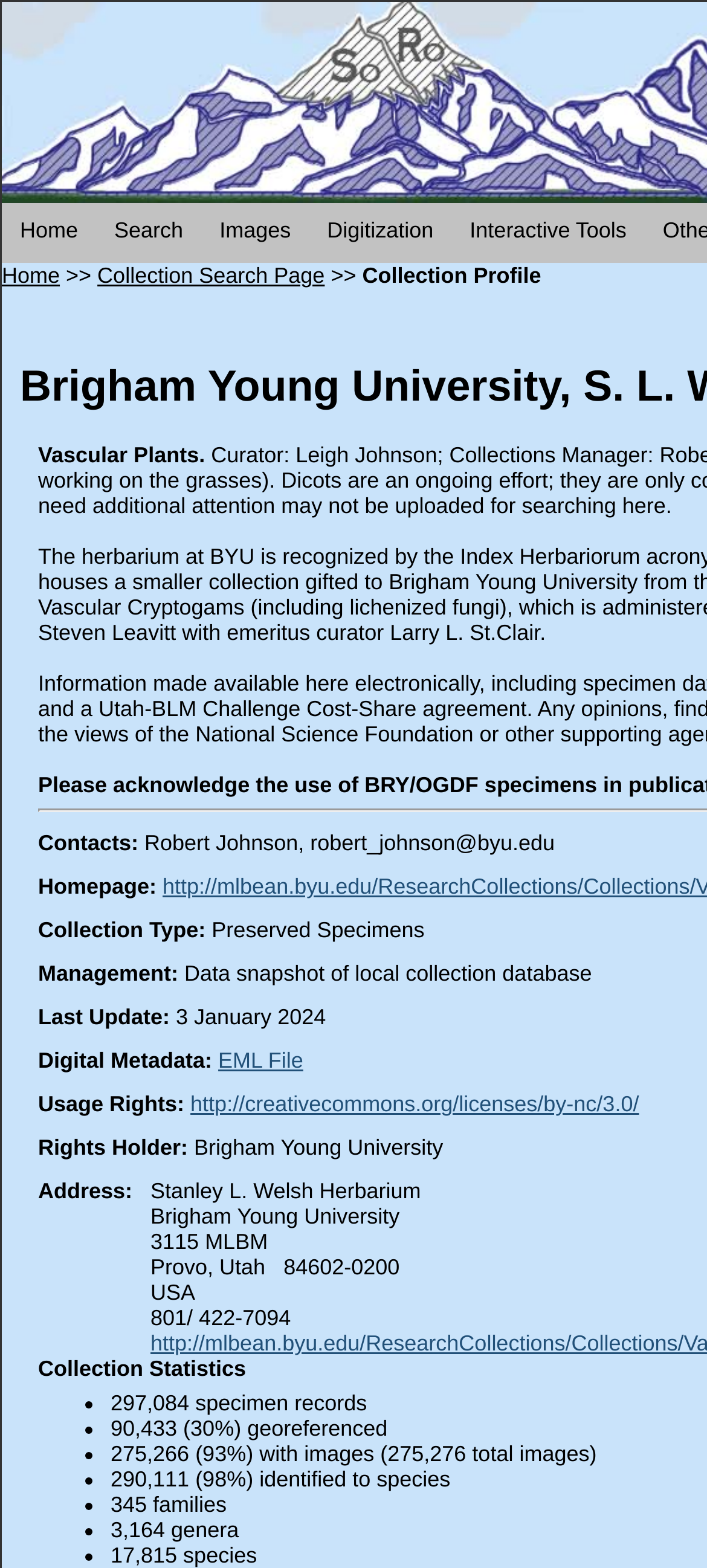Given the content of the image, can you provide a detailed answer to the question?
How many specimen records are there in this collection?

I found the answer by looking at the 'Collection Statistics' section on the webpage, which is located near the bottom of the page. The first bullet point in the list states '297,084 specimen records', indicating the total number of specimen records in this collection.